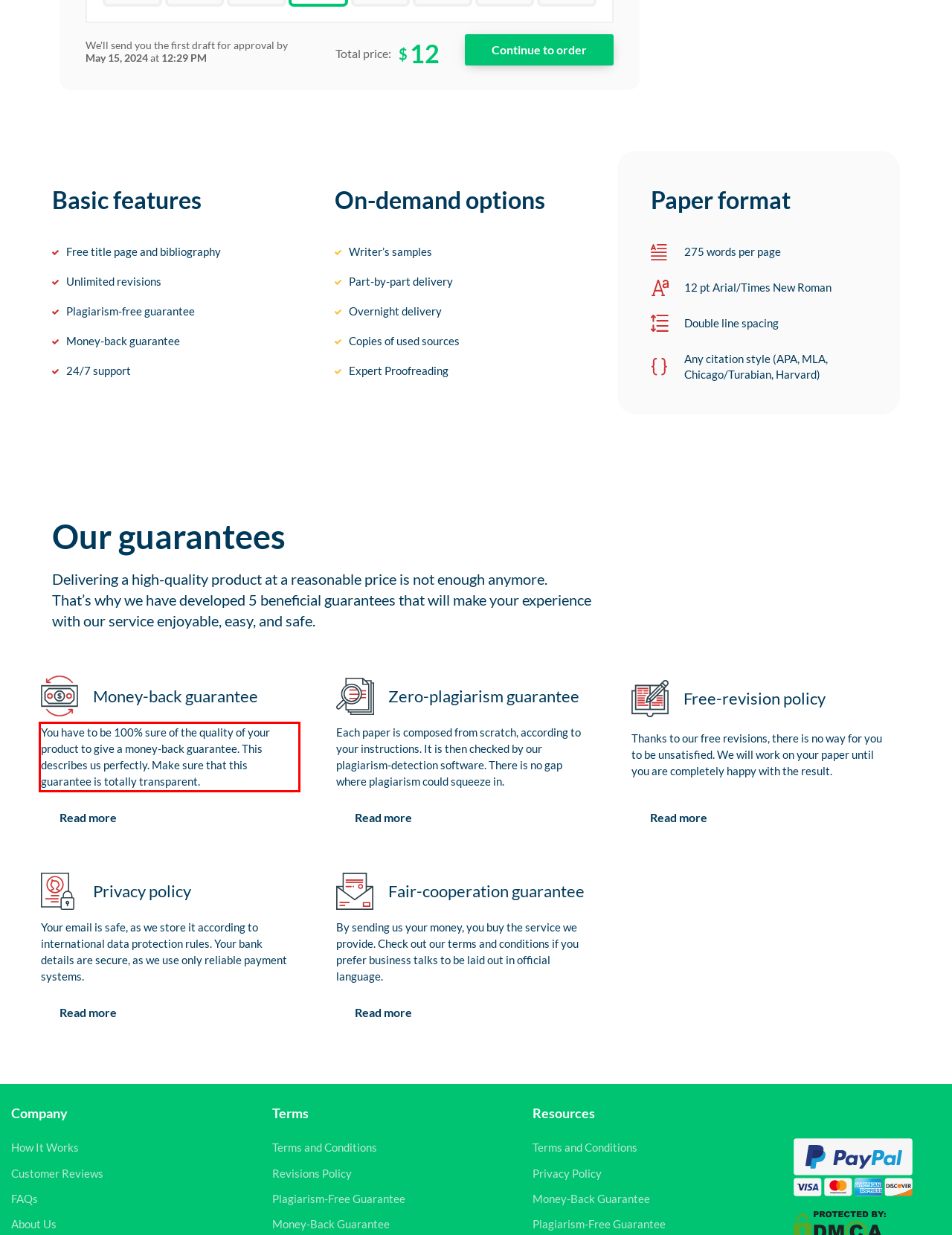You have a screenshot of a webpage where a UI element is enclosed in a red rectangle. Perform OCR to capture the text inside this red rectangle.

You have to be 100% sure of the quality of your product to give a money-back guarantee. This describes us perfectly. Make sure that this guarantee is totally transparent.